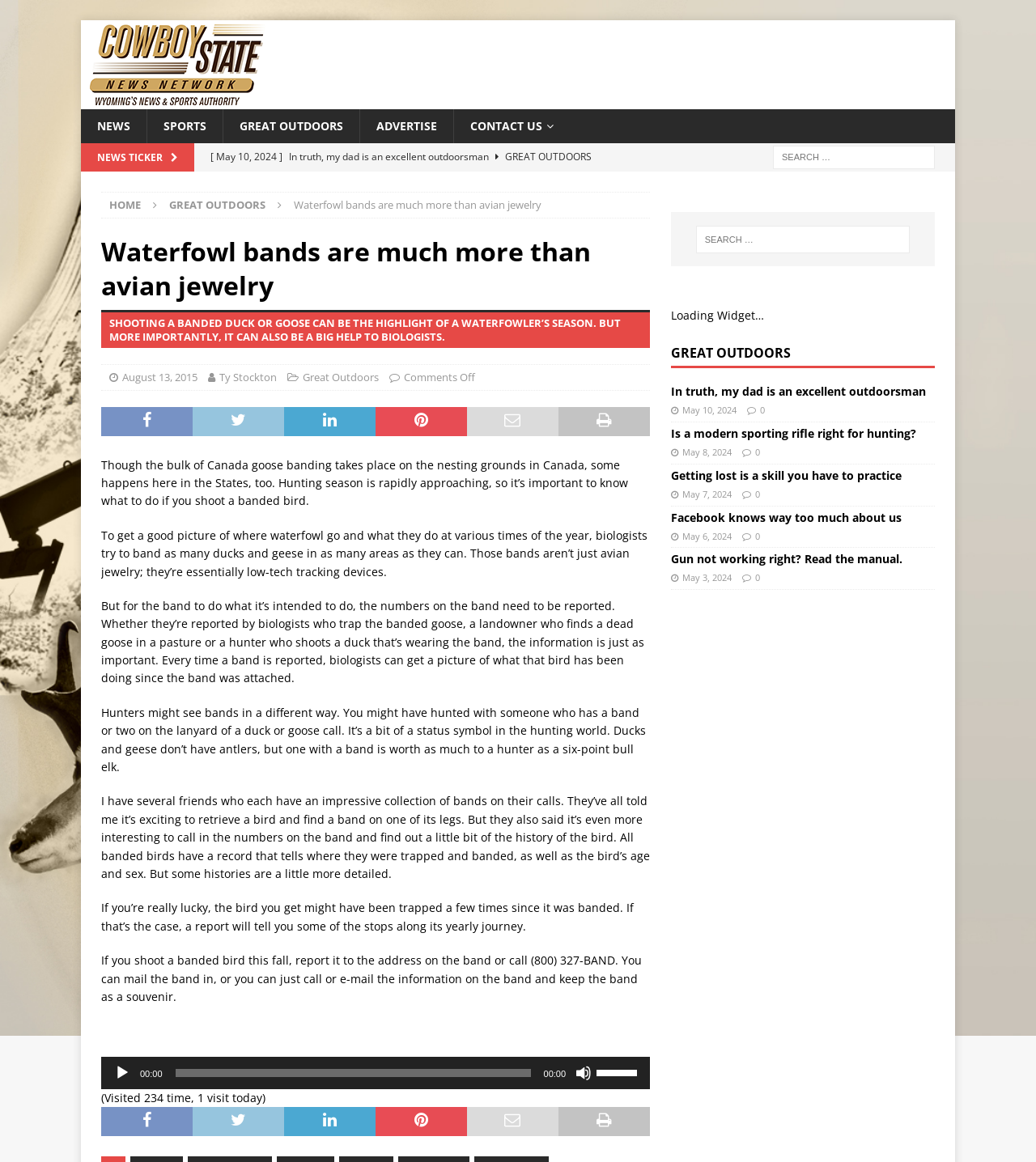Please respond to the question using a single word or phrase:
What is the main topic of the article?

Waterfowl bands